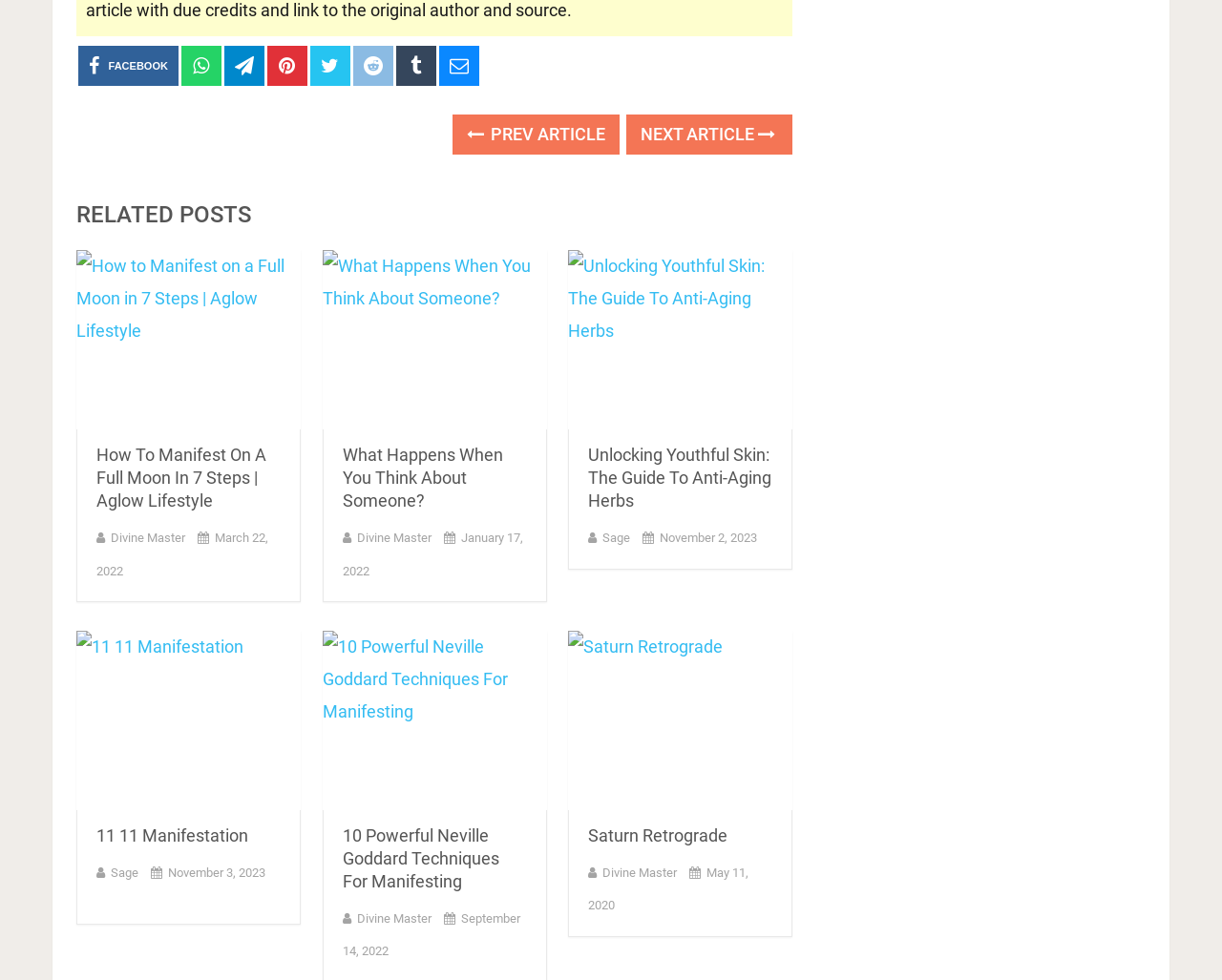Pinpoint the bounding box coordinates of the element you need to click to execute the following instruction: "Submit the contact form". The bounding box should be represented by four float numbers between 0 and 1, in the format [left, top, right, bottom].

None